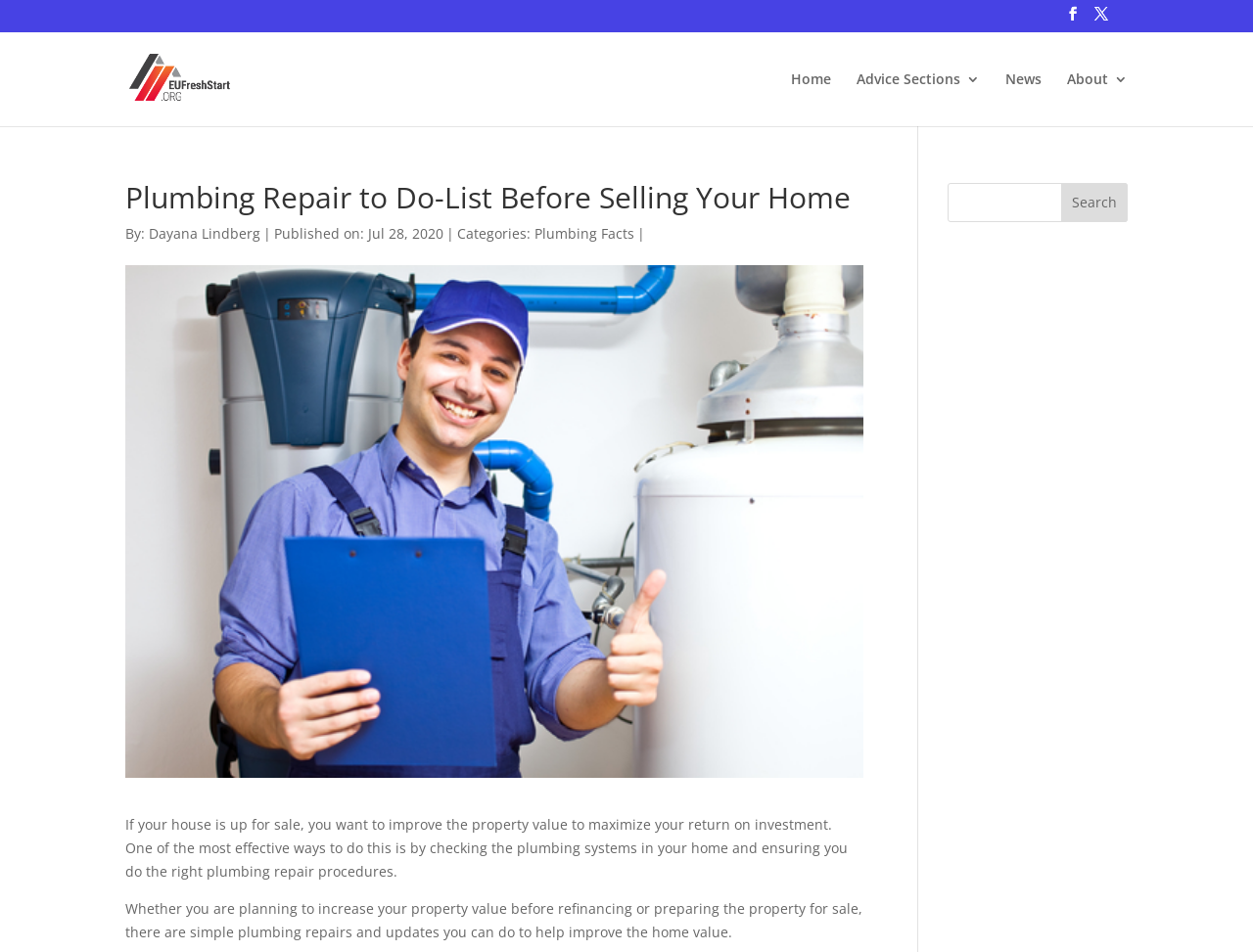Describe all significant elements and features of the webpage.

The webpage is about plumbing repair tips to improve a house's value for sale. At the top right corner, there are three social media links represented by icons. Below them, there is a logo of "EU Fresh Start" with a link to the homepage. Next to the logo, there are four navigation links: "Home", "Advice Sections 3", "News", and "About 3".

The main content of the webpage starts with a heading "Plumbing Repair to Do-List Before Selling Your Home". Below the heading, there is information about the author, "Dayana Lindberg", and the publication date, "Jul 28, 2020". The article is categorized under "Plumbing Facts".

There is a large image that takes up most of the width of the page, with a caption "Make sure to be on top of all plumbing repair to-do in your property." Below the image, there are two paragraphs of text that discuss the importance of plumbing repairs to improve a house's value. The text explains that checking and repairing plumbing systems can help increase the property value and provides tips on how to do so.

On the right side of the page, there is a search bar with a search button.